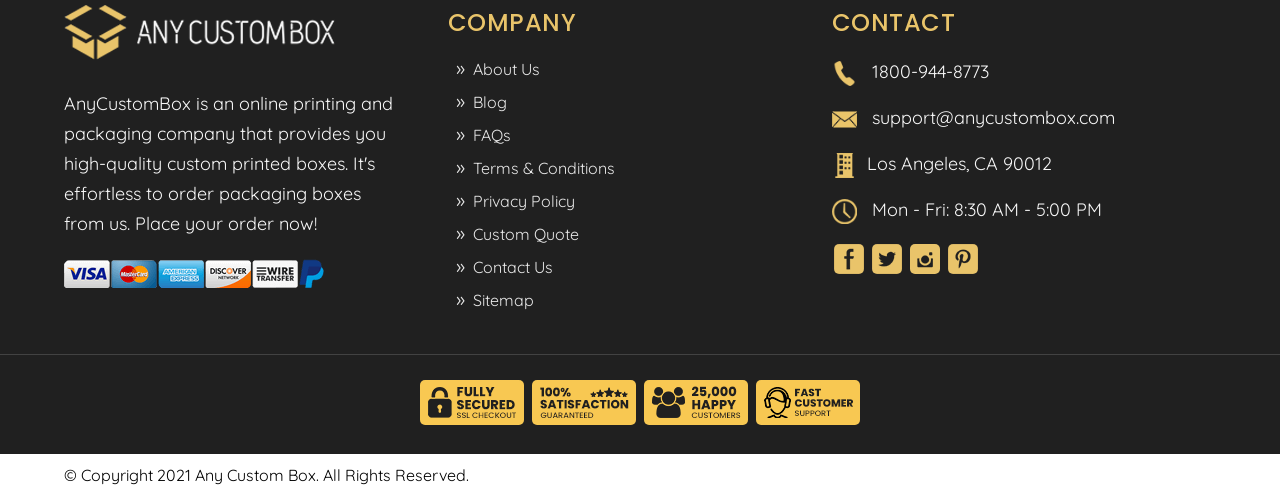Respond to the question below with a concise word or phrase:
What is the company name?

COMPANY